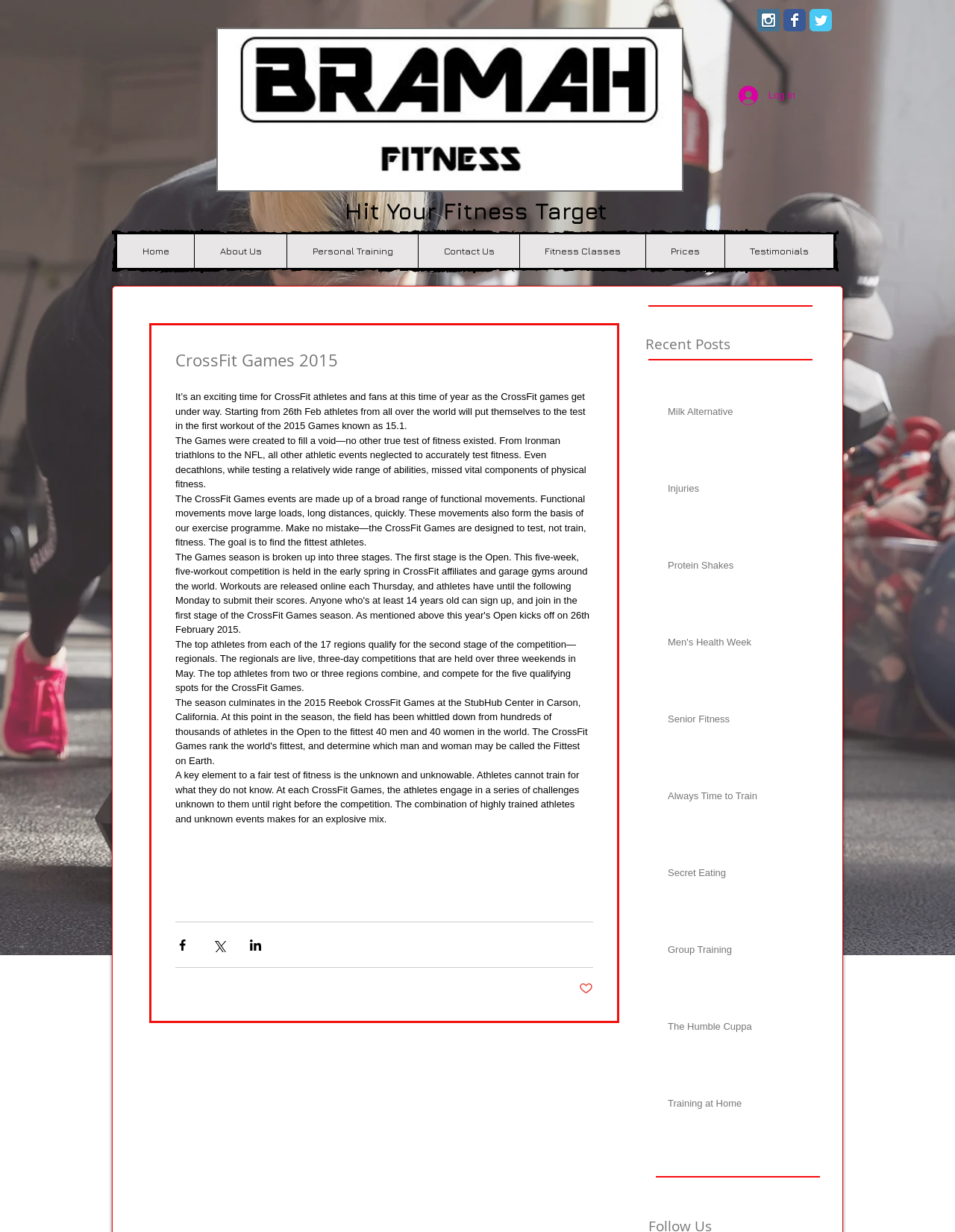Provide a short answer to the following question with just one word or phrase: What is the category of the post 'Milk Alternative'?

Recent Posts